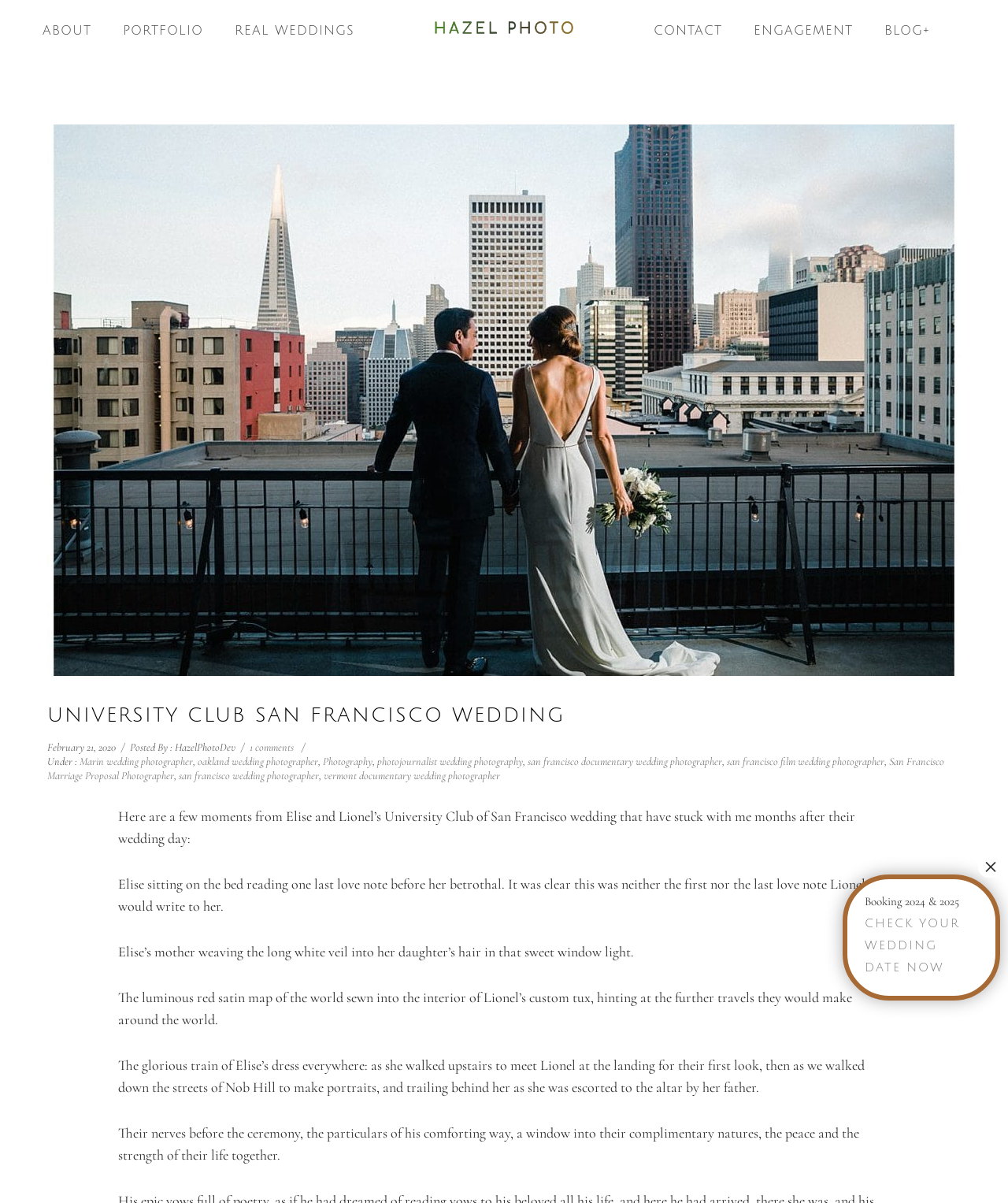Identify the bounding box coordinates of the specific part of the webpage to click to complete this instruction: "Check your wedding date now".

[0.858, 0.758, 0.97, 0.813]